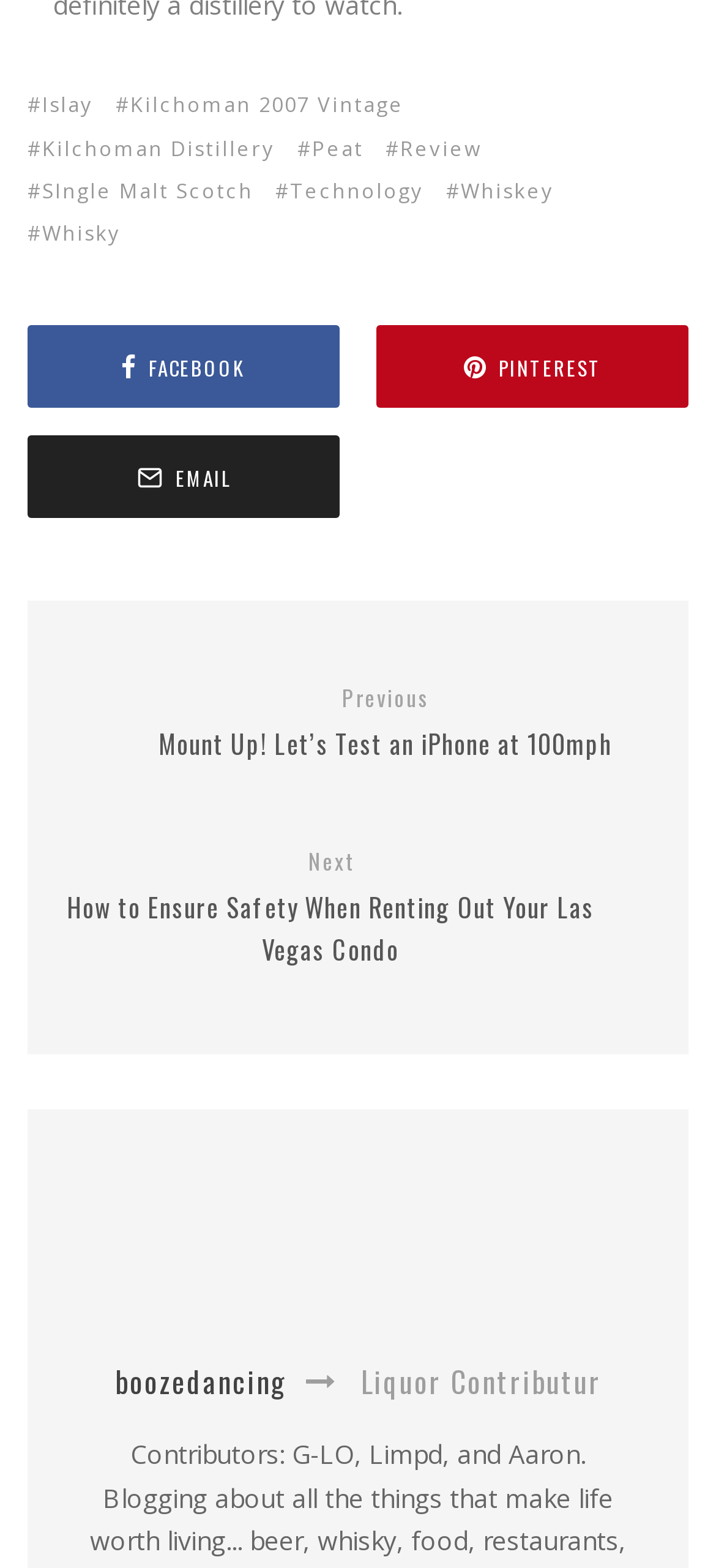What social media platform is mentioned?
Analyze the image and provide a thorough answer to the question.

The webpage has a link to 'FACEBOOK', which suggests that the social media platform is relevant to the content of the webpage.